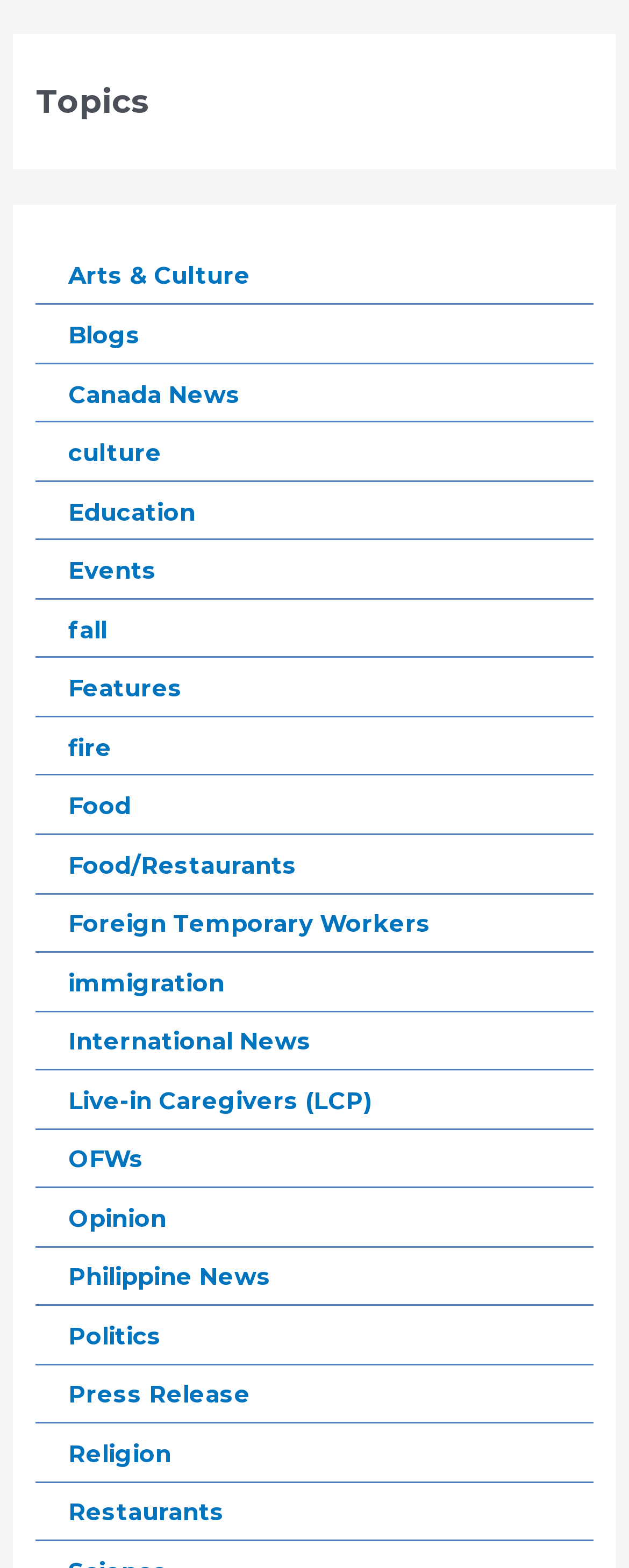Is there a topic related to food?
Provide a concise answer using a single word or phrase based on the image.

Yes